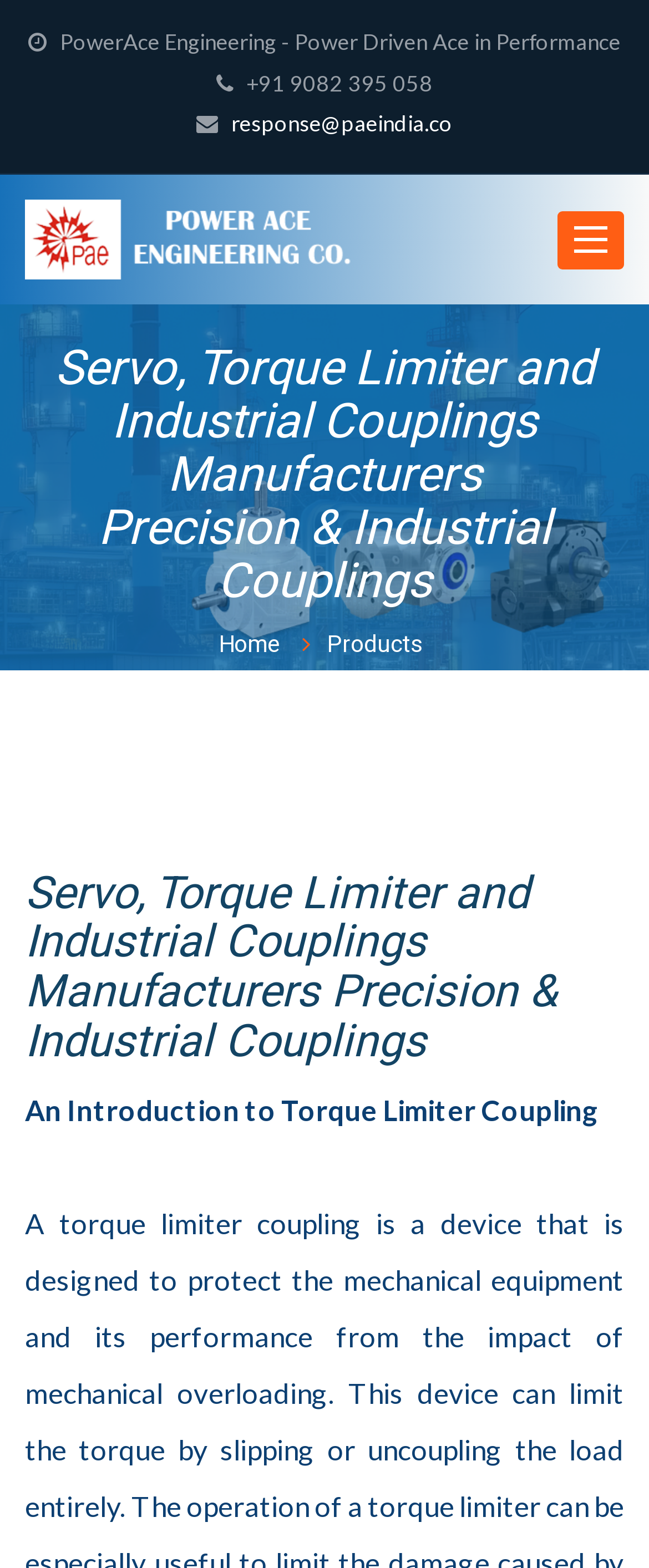What is the topic of the introduction?
Give a single word or phrase as your answer by examining the image.

Torque Limiter Coupling